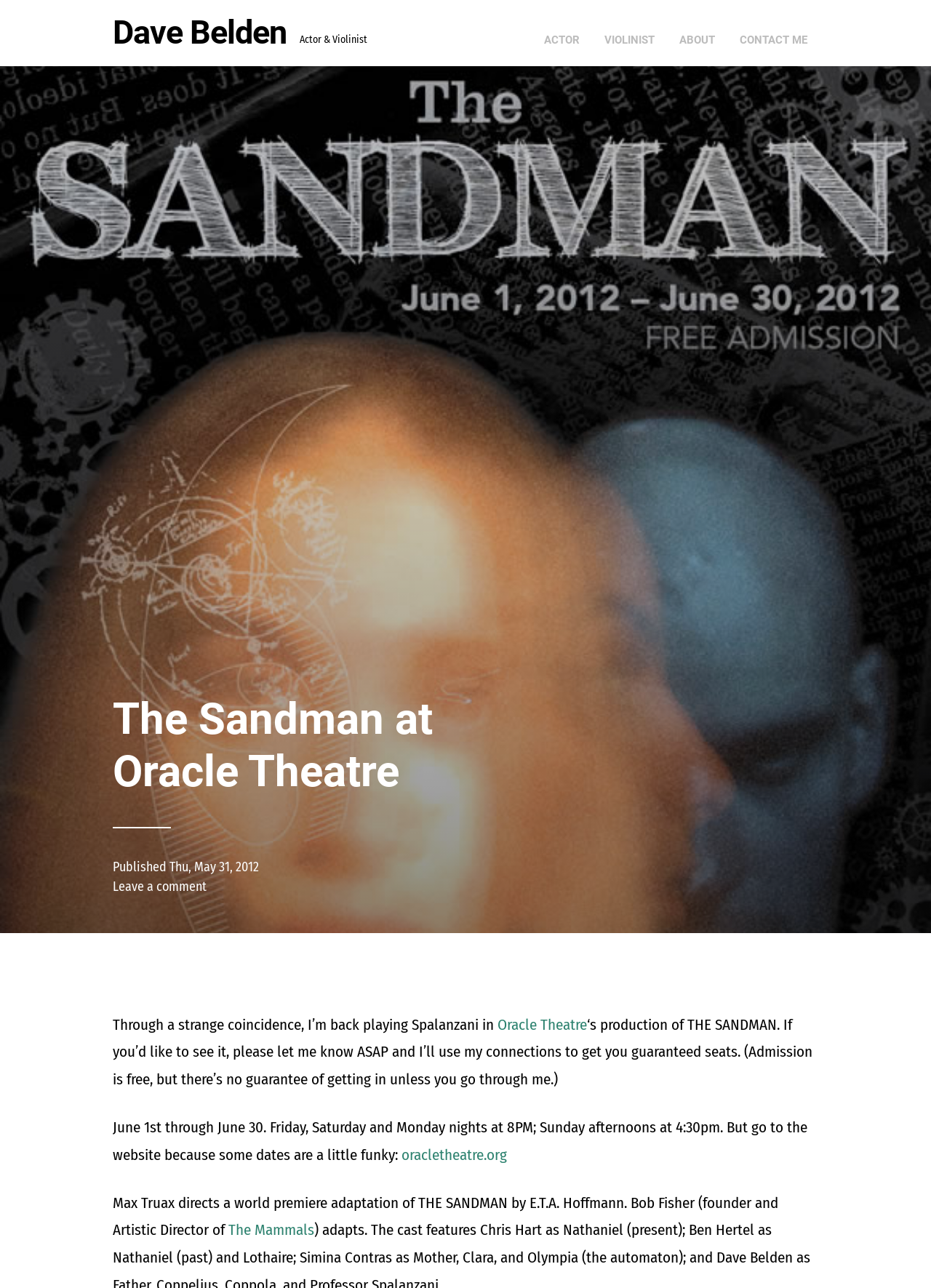Please give a succinct answer to the question in one word or phrase:
What is the duration of The Sandman's performance?

June 1st through June 30